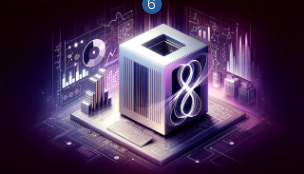Paint a vivid picture of the image with your description.

The image depicts a striking and futuristic representation of a quantum computing breakthrough. Central to the design is a sleek, metallic cube symbolizing advanced computational power, prominently featuring the number "8," which may suggest innovation or an advanced iteration of quantum technology. Surrounding the cube are vibrant visual elements, including dynamic graphs and circuit patterns, conveying a sense of digital transformation and the integration of complex data analysis inherent in quantum computing advancements. The overall color palette of deep purples and blues enhances the high-tech aesthetic, reflecting the cutting-edge nature of technological progress in this field. This image accompanies an article titled "Quantum Computing Breakthroughs: A Glimpse into the Future," which likely explores the implications and potential of quantum technologies for various applications.